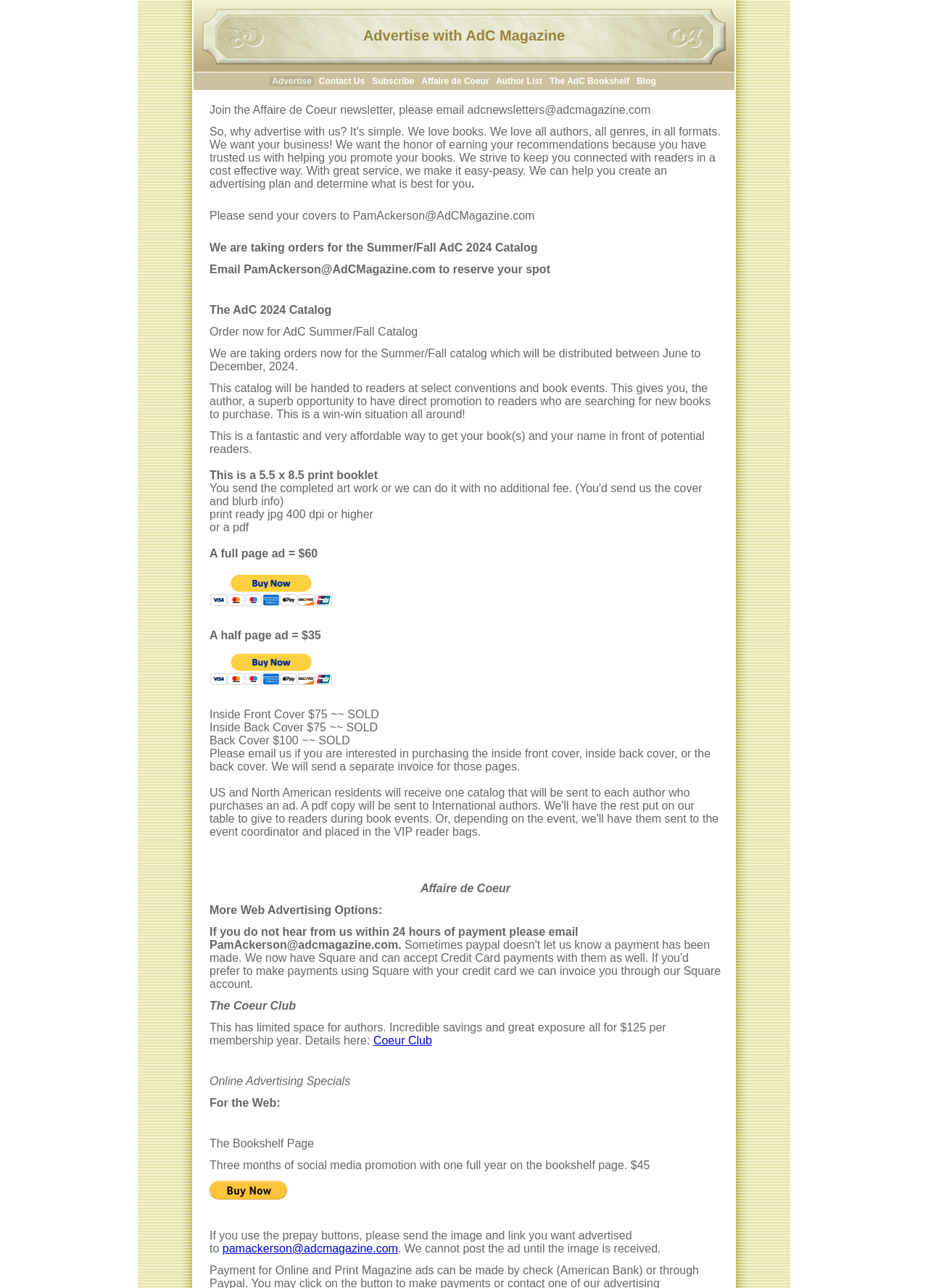Please identify the coordinates of the bounding box for the clickable region that will accomplish this instruction: "Click Advertise with AdC Magazine".

[0.209, 0.0, 0.791, 0.056]